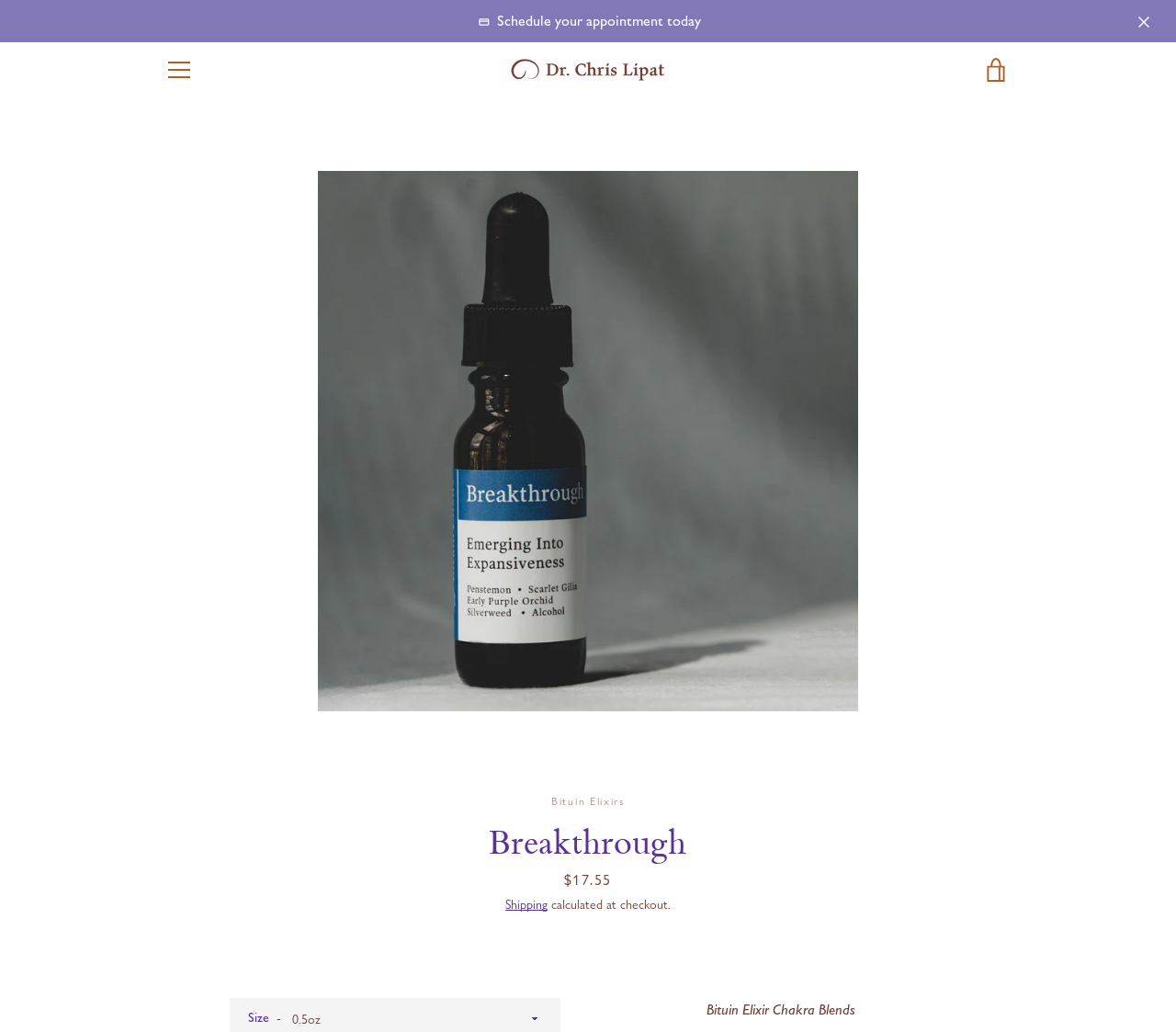Give a comprehensive overview of the webpage, including key elements.

This webpage is about Bituin Elixirs, specifically the Breakthrough #4 flower essence blend by Dr. Chris Lipat. At the top, there is a navigation menu with a "MENU" button and a "VIEW CART" link. Below the navigation menu, there is a prominent image of the Breakthrough #4 flower essence blend, which can be opened in a slideshow.

The main content area is divided into two sections. On the left, there is a section with a heading "Breakthrough" and a paragraph describing the product. Below the paragraph, there is a "Price" label with the amount "$17.55" and a "Shipping" link with a note that the cost will be calculated at checkout.

On the right side of the main content area, there is a section with a heading "Bituin Elixir Chakra Blends" and a list of links to other pages, including "MEET THE DOCTOR", "ONLINE FORMS", and "PAYMENT POLICY AND FEES". Below this list, there is a section with a heading "Size" and a call-to-action to "SIGN UP FOR UPDATES" with a textbox to enter an email address and a "SUBSCRIBE" button.

At the bottom of the page, there is a footer section with a list of links to other pages, including "TERMS OF SERVICE" and "DISCLAIMER".